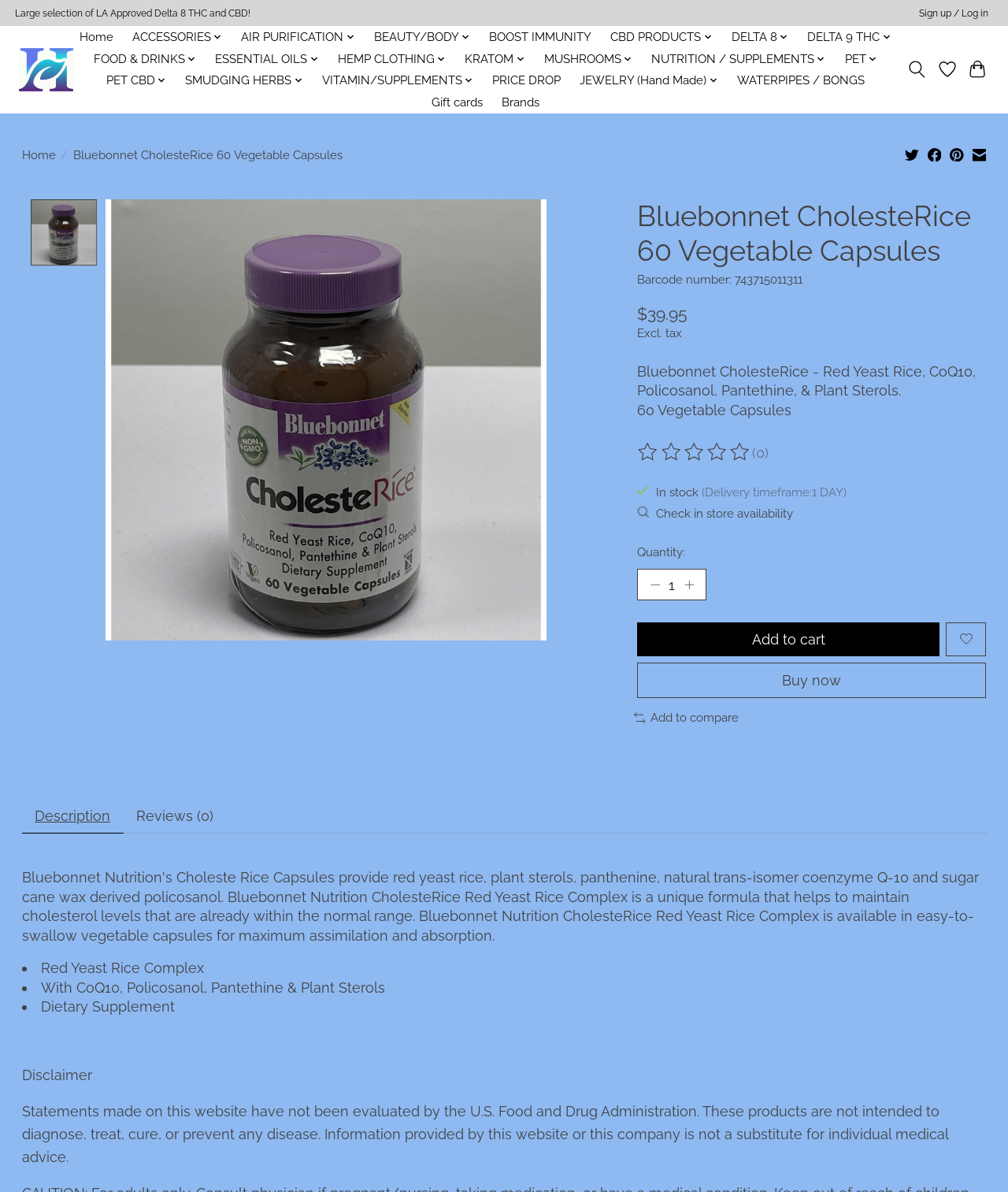Please identify the coordinates of the bounding box that should be clicked to fulfill this instruction: "Click on the 'Sign up / Log in' link".

[0.907, 0.004, 0.985, 0.018]